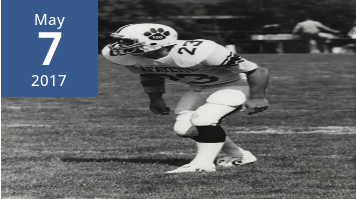What is the date of the football game?
Please provide a comprehensive answer based on the details in the screenshot.

The date of the football game is May 7, 2017, which is highlighted in the corner of the image, providing a temporal context to this spirited scene.